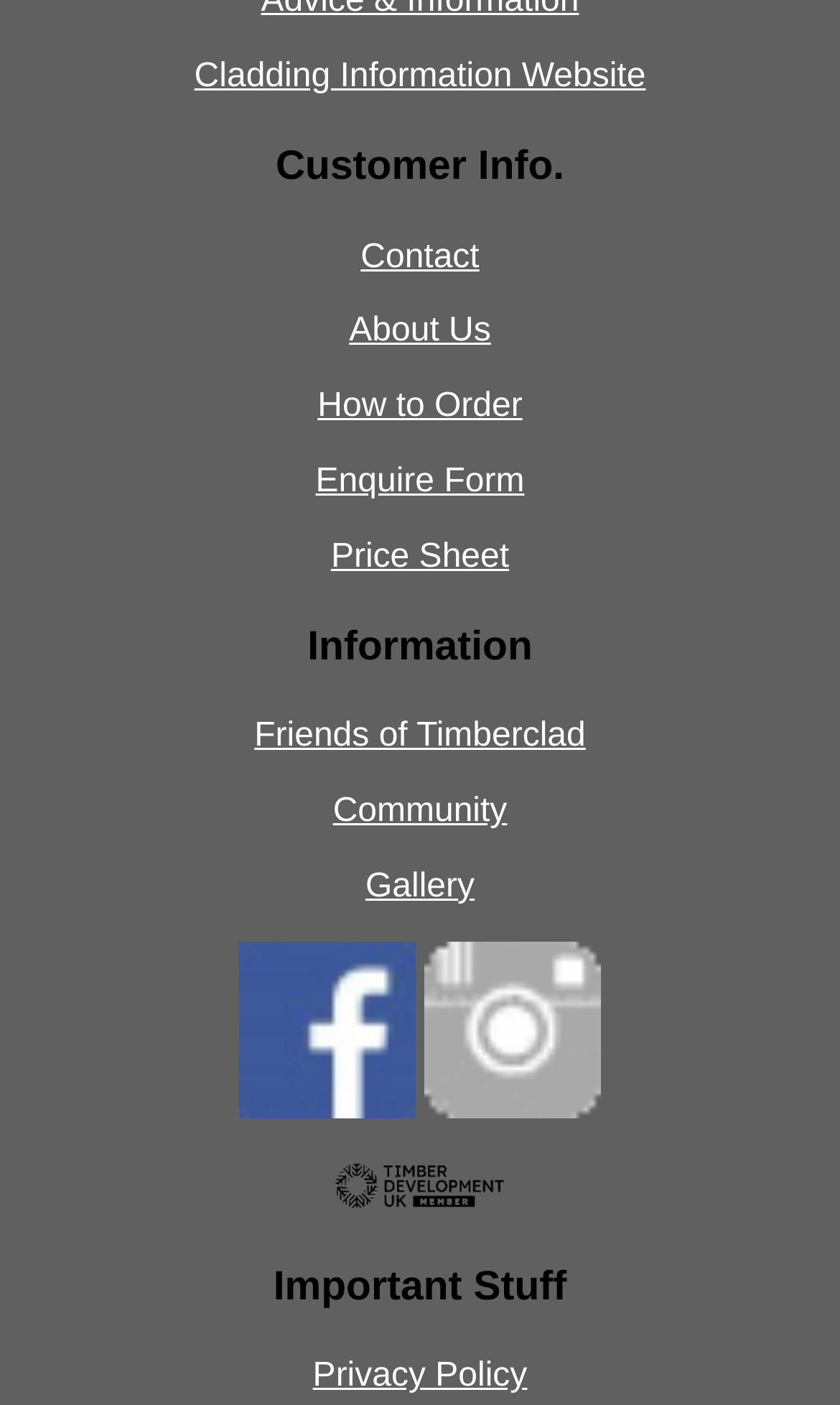How many headings are on the webpage?
From the screenshot, provide a brief answer in one word or phrase.

3